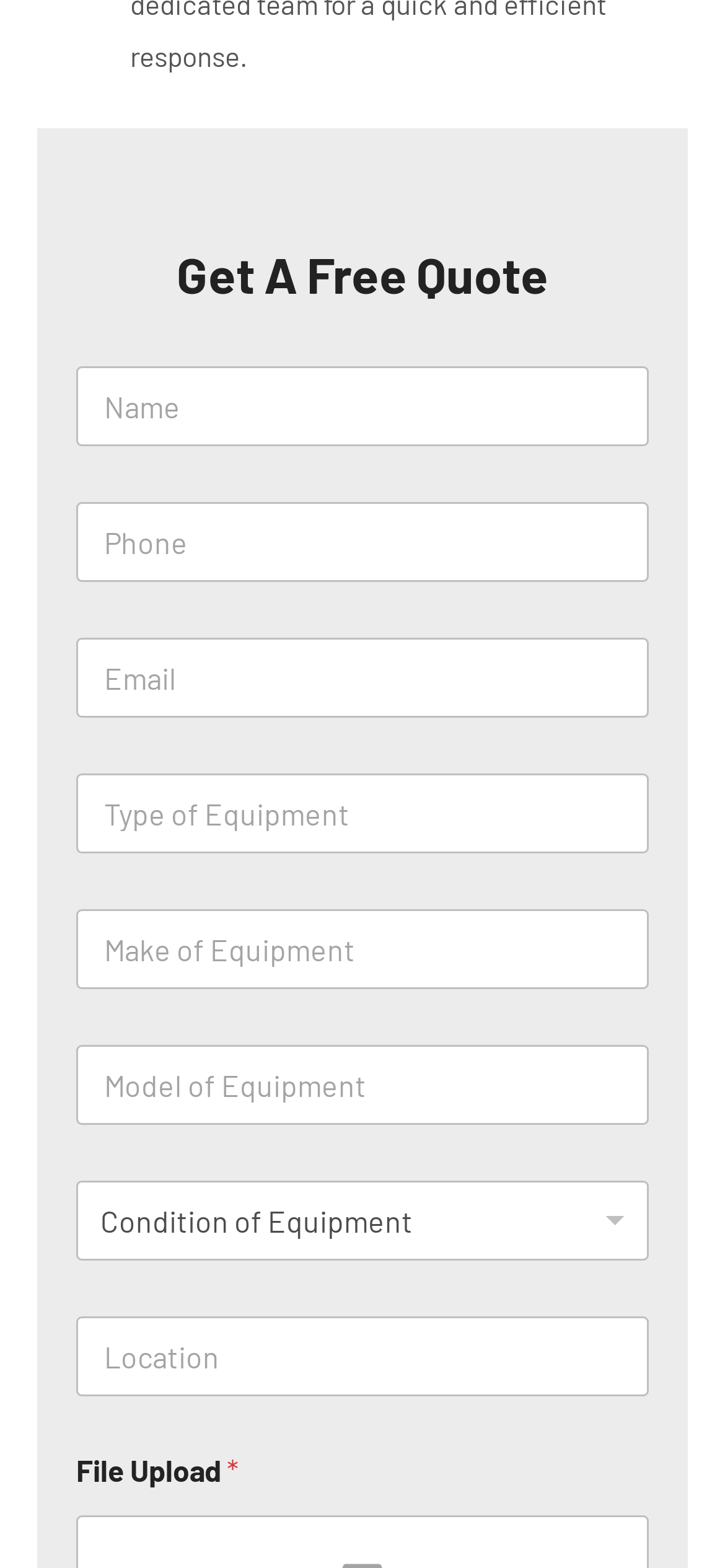Determine the bounding box for the UI element that matches this description: "parent_node: Phone * name="wpforms[fields][8]" placeholder="Phone"".

[0.105, 0.321, 0.895, 0.372]